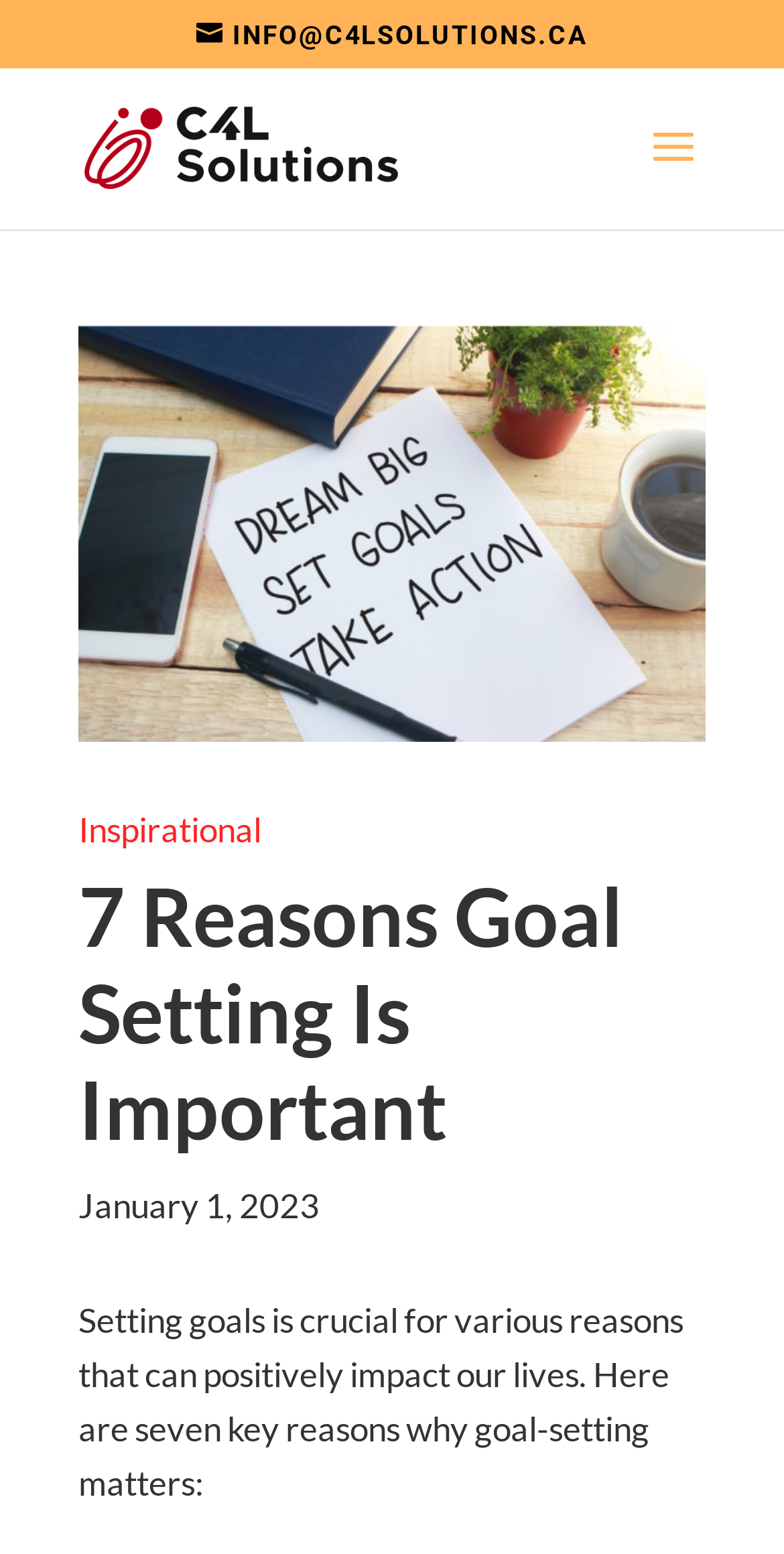Create a detailed narrative of the webpage’s visual and textual elements.

The webpage is about the importance of goal setting, with a title "7 Reasons Goal Setting Is Important" prominently displayed. At the top left corner, there is a link to "INFO@C4LSOLUTIONS.CA" and a logo of "C4L Solutions" with a link to the company's website. 

Below the logo, there is a large image that spans across most of the page, taking up about 80% of the width. 

On the top right side, there is a link to "Inspirational" content. 

The main content of the page starts with a heading that repeats the title "7 Reasons Goal Setting Is Important". Below the heading, there is a date "January 1, 2023" indicating when the article was published. 

The article begins with a paragraph that explains the importance of setting goals, stating that it can positively impact our lives. The text is divided into seven key reasons, which are not explicitly mentioned in the provided accessibility tree, but are likely to be discussed in the rest of the article.